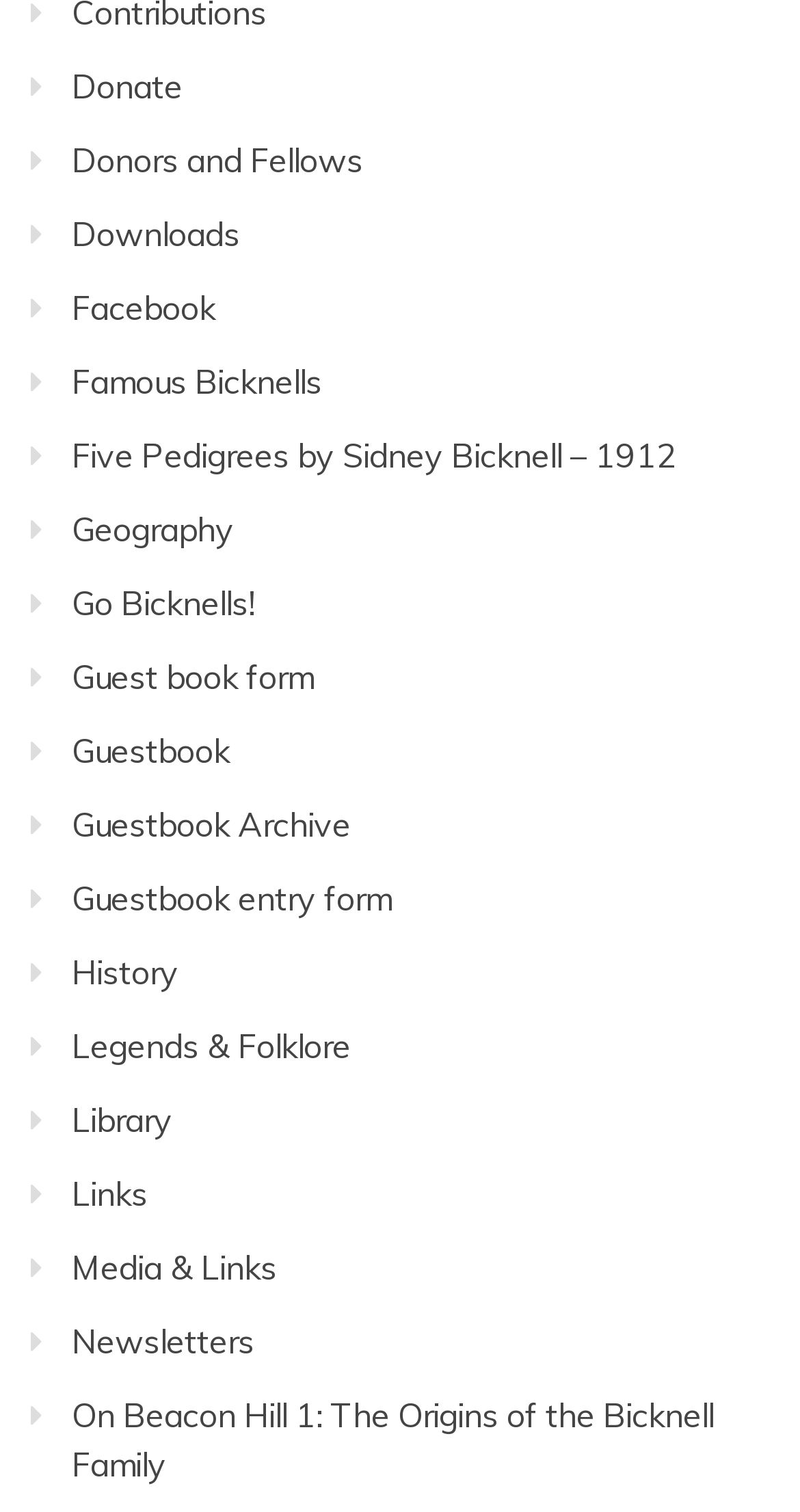Using the format (top-left x, top-left y, bottom-right x, bottom-right y), and given the element description, identify the bounding box coordinates within the screenshot: Legends & Folklore

[0.09, 0.678, 0.438, 0.705]